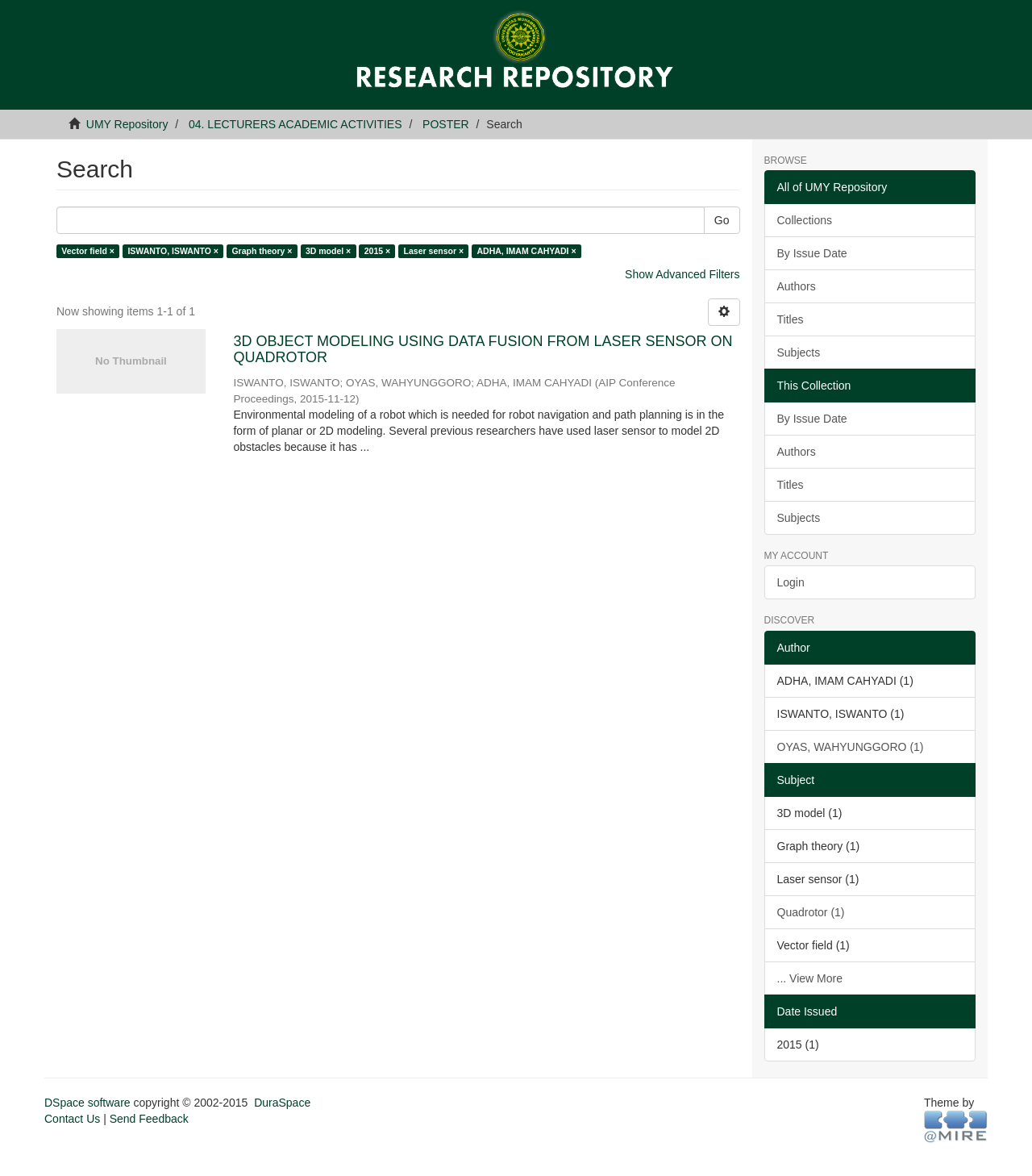Please answer the following query using a single word or phrase: 
What is the subject of the search result?

3D model